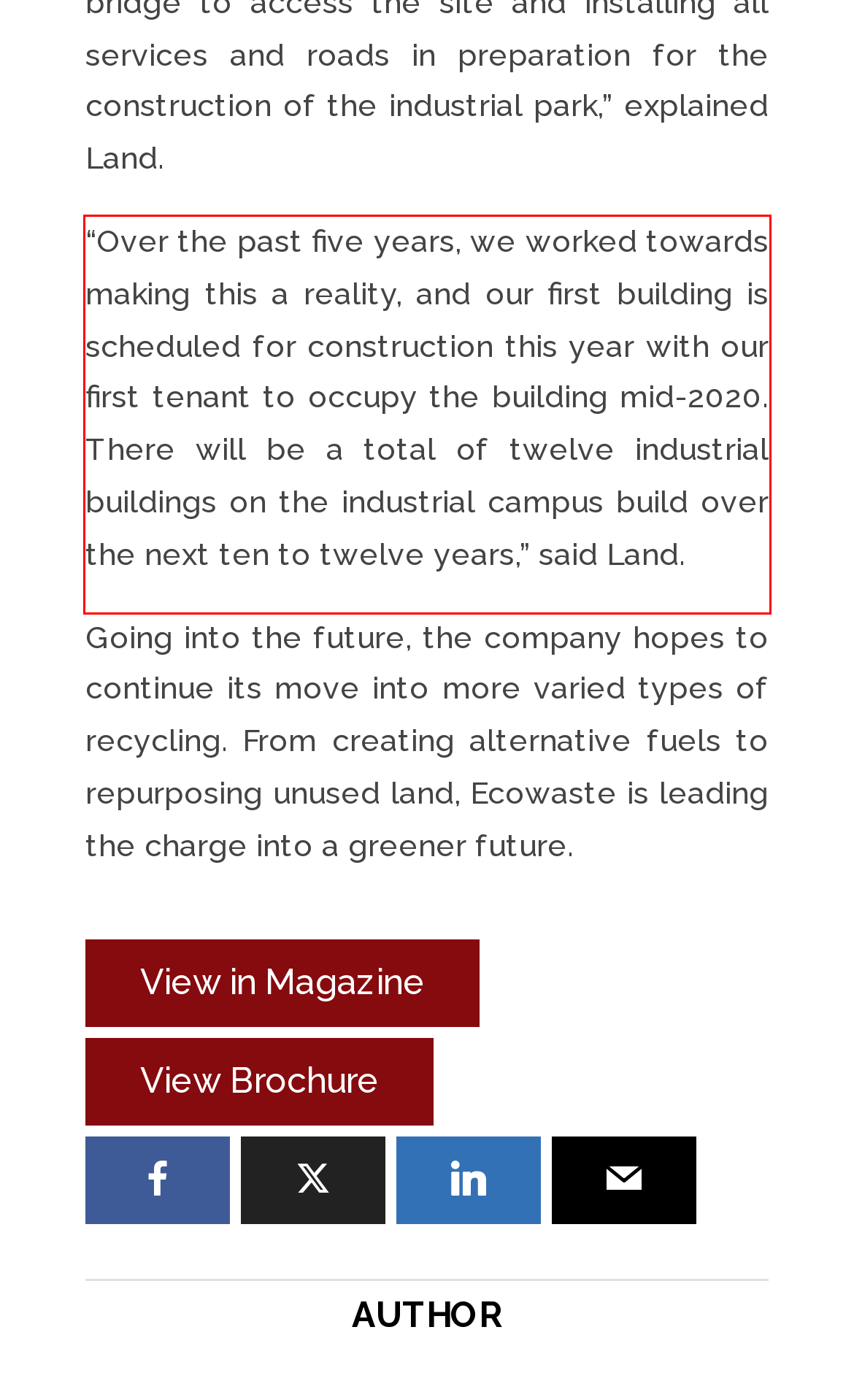Examine the webpage screenshot and use OCR to recognize and output the text within the red bounding box.

“Over the past five years, we worked towards making this a reality, and our first building is scheduled for construction this year with our first tenant to occupy the building mid-2020. There will be a total of twelve industrial buildings on the industrial campus build over the next ten to twelve years,” said Land.